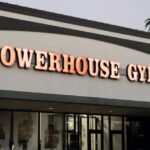Capture every detail in the image and describe it fully.

The image features the exterior of Powerhouse Gym, prominently displaying its name in bold, illuminated letters. The gym's facade is designed in a modern style, with large glass windows that offer a glimpse into the interior. The setting suggests a welcoming environment for fitness enthusiasts, and the clean, professional appearance of the building emphasizes its commitment to providing quality fitness services. This visual representation is part of a broader context discussing various gym options and offerings available, highlighting the importance of finding the right facility for personal fitness goals.